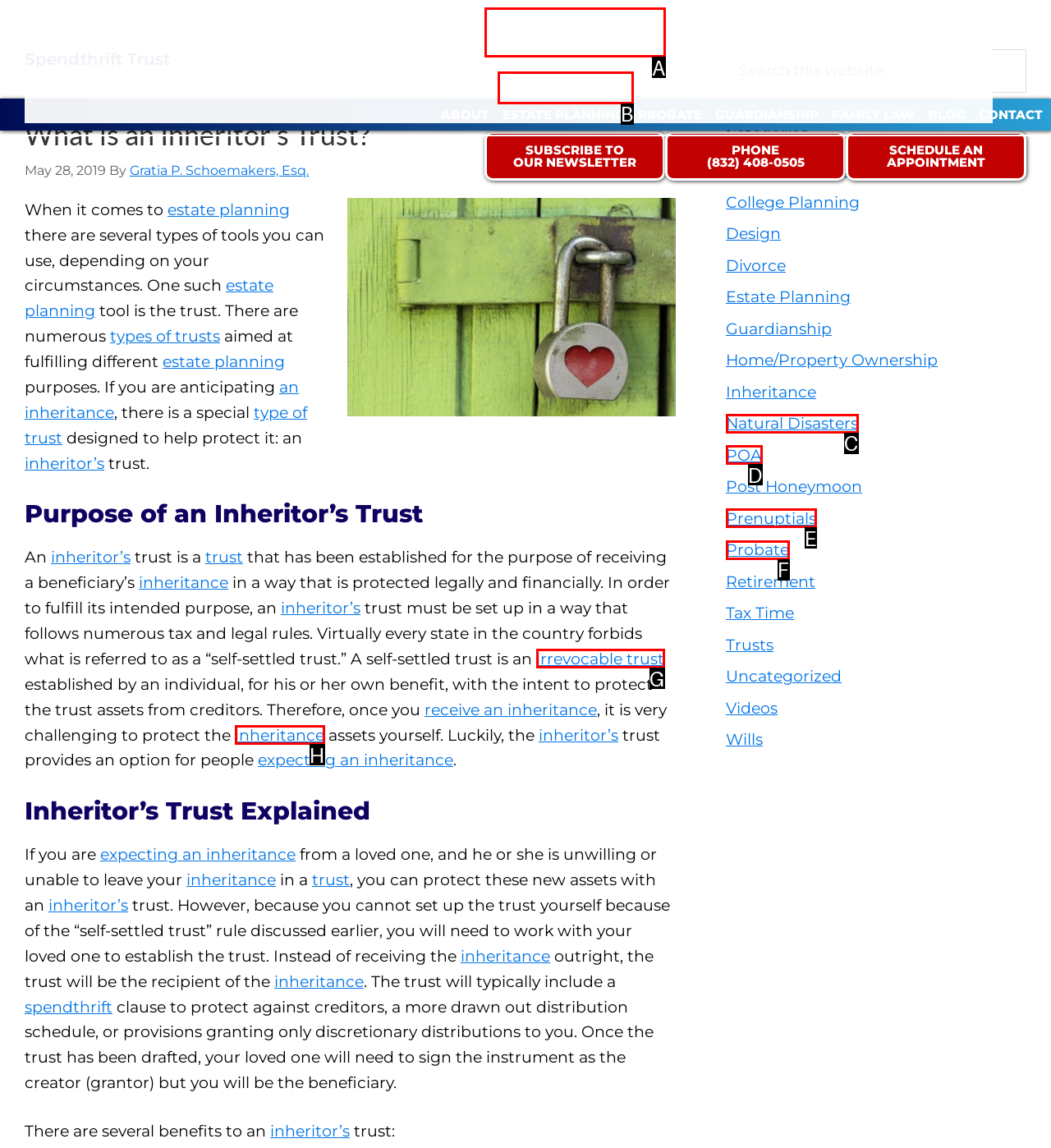Select the letter of the UI element you need to click on to fulfill this task: Click the 'SUBSCRIBE TO OUR NEWSLETTER' link. Write down the letter only.

A